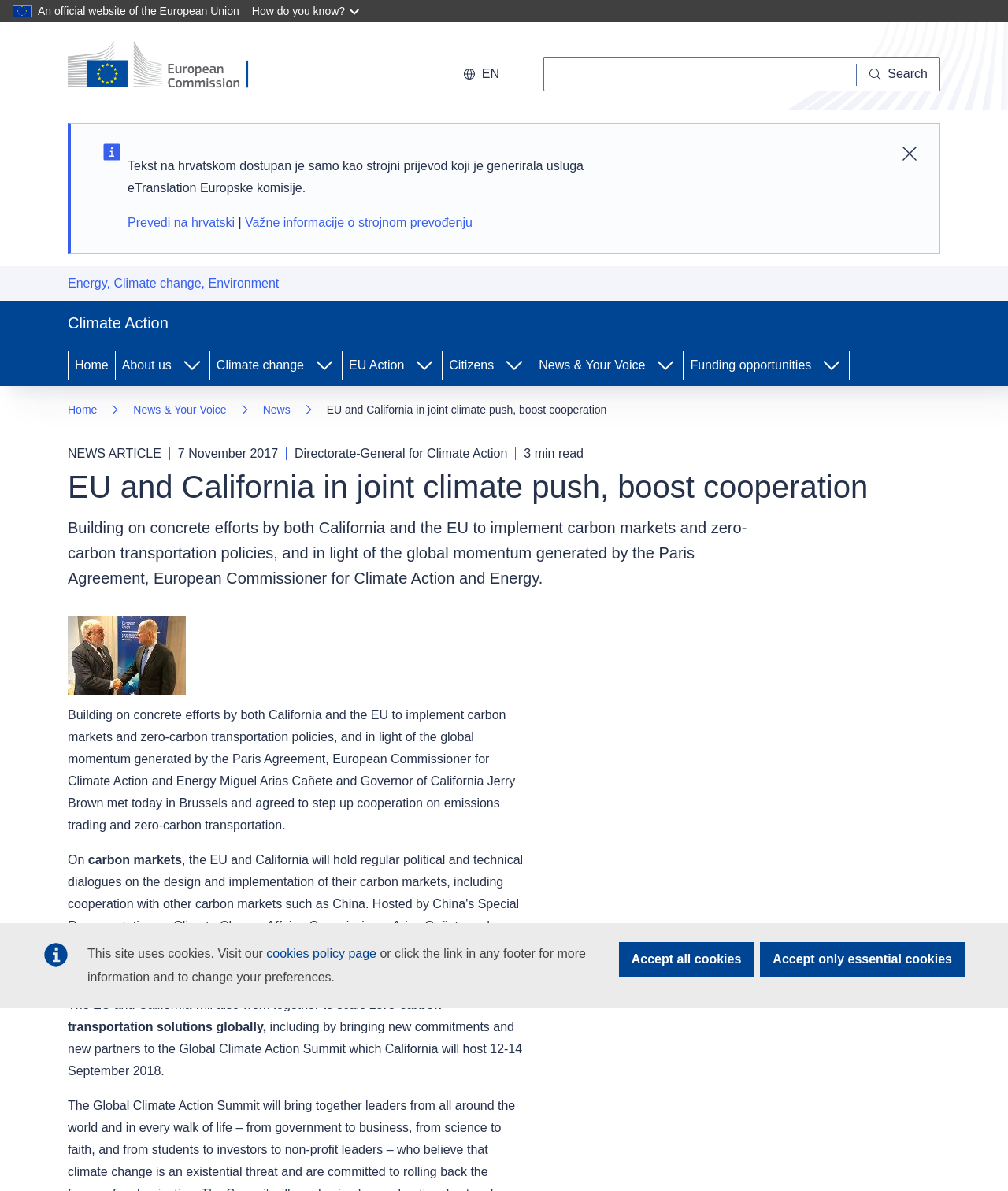Provide the bounding box coordinates in the format (top-left x, top-left y, bottom-right x, bottom-right y). All values are floating point numbers between 0 and 1. Determine the bounding box coordinate of the UI element described as: Home

[0.068, 0.29, 0.114, 0.324]